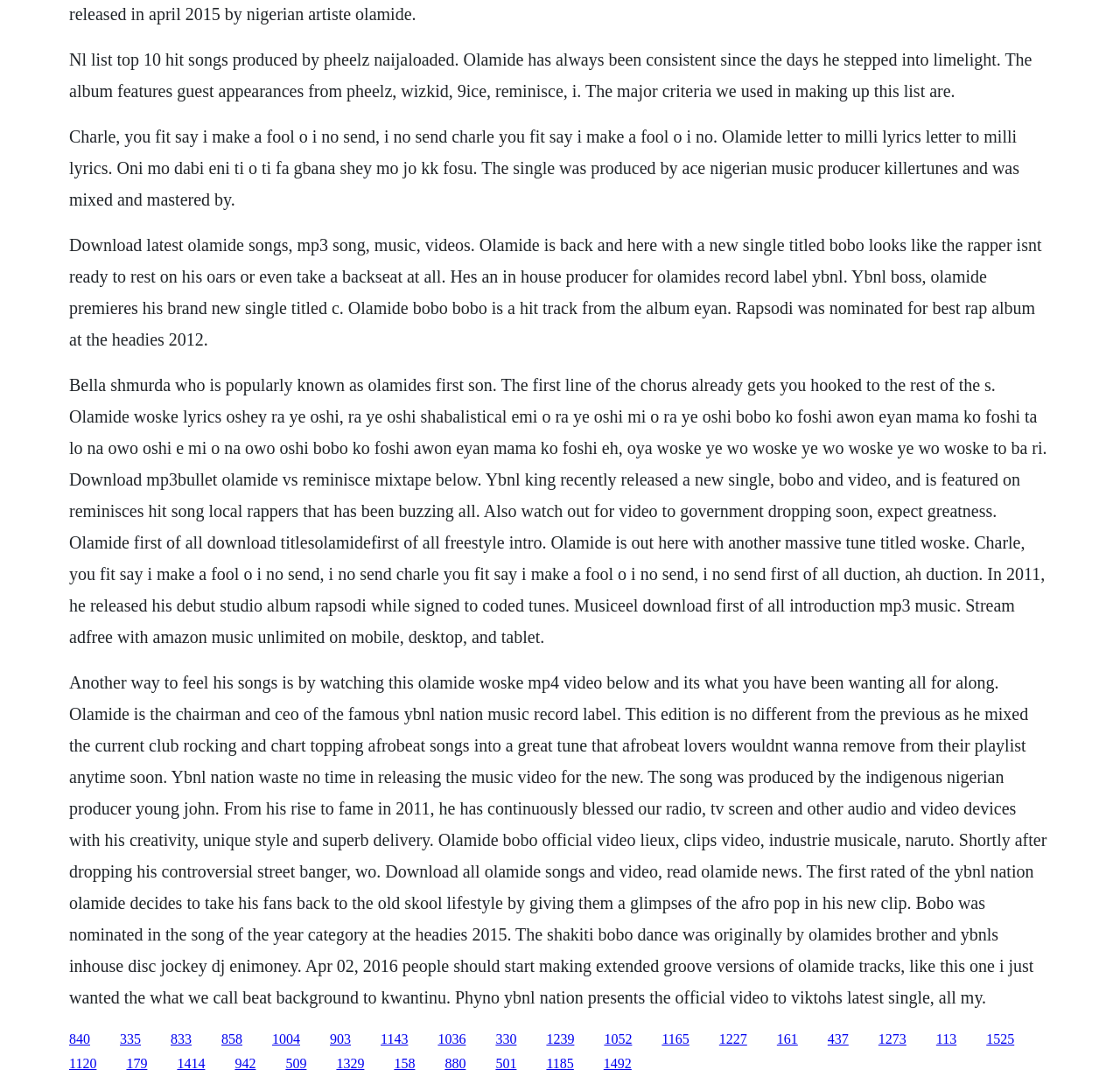Please answer the following question using a single word or phrase: 
What is the name of Olamide's album that was nominated for Best Rap Album at the Headies 2012?

Rapsodi